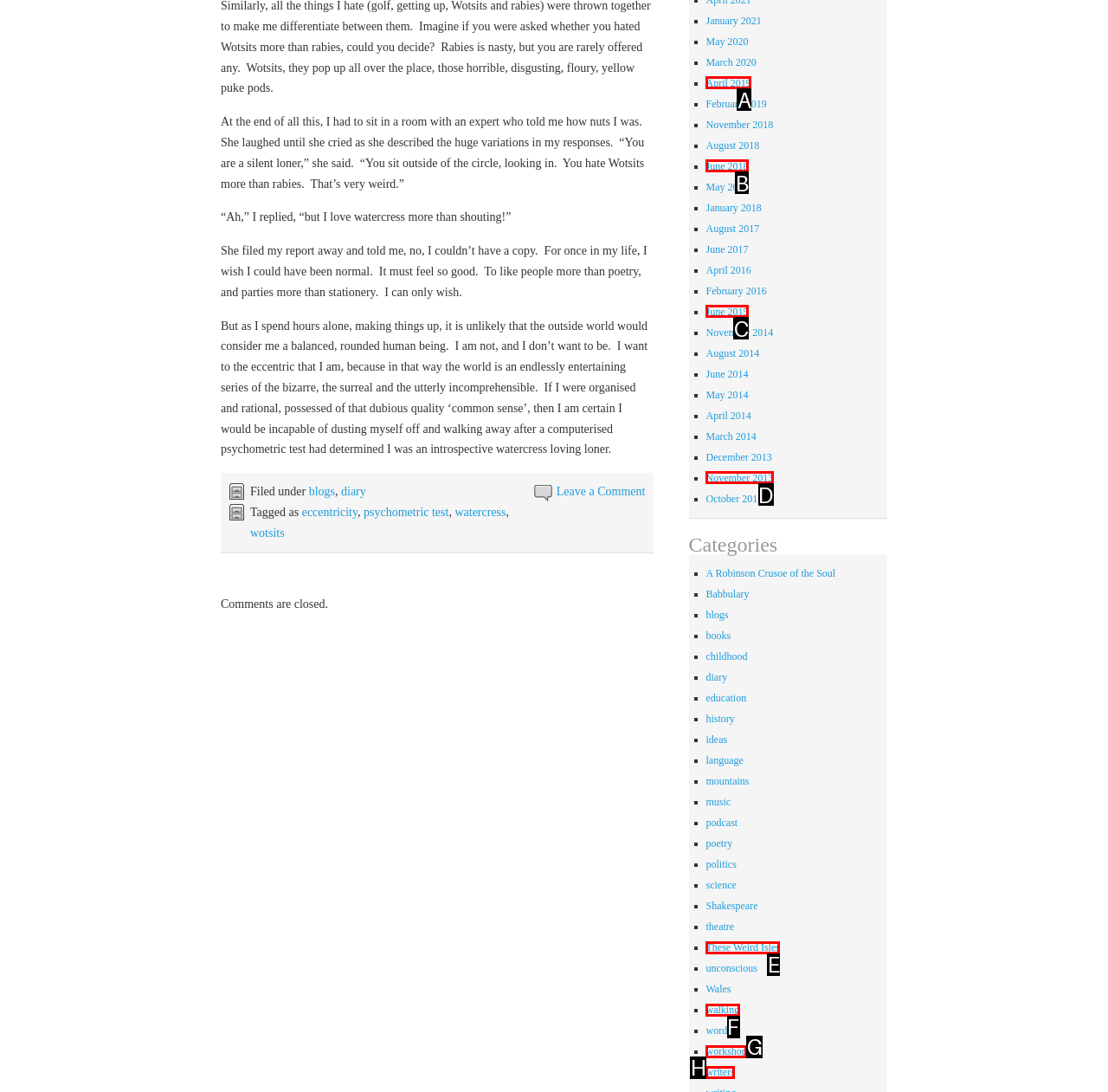Given the description: These Weird Isles
Identify the letter of the matching UI element from the options.

E